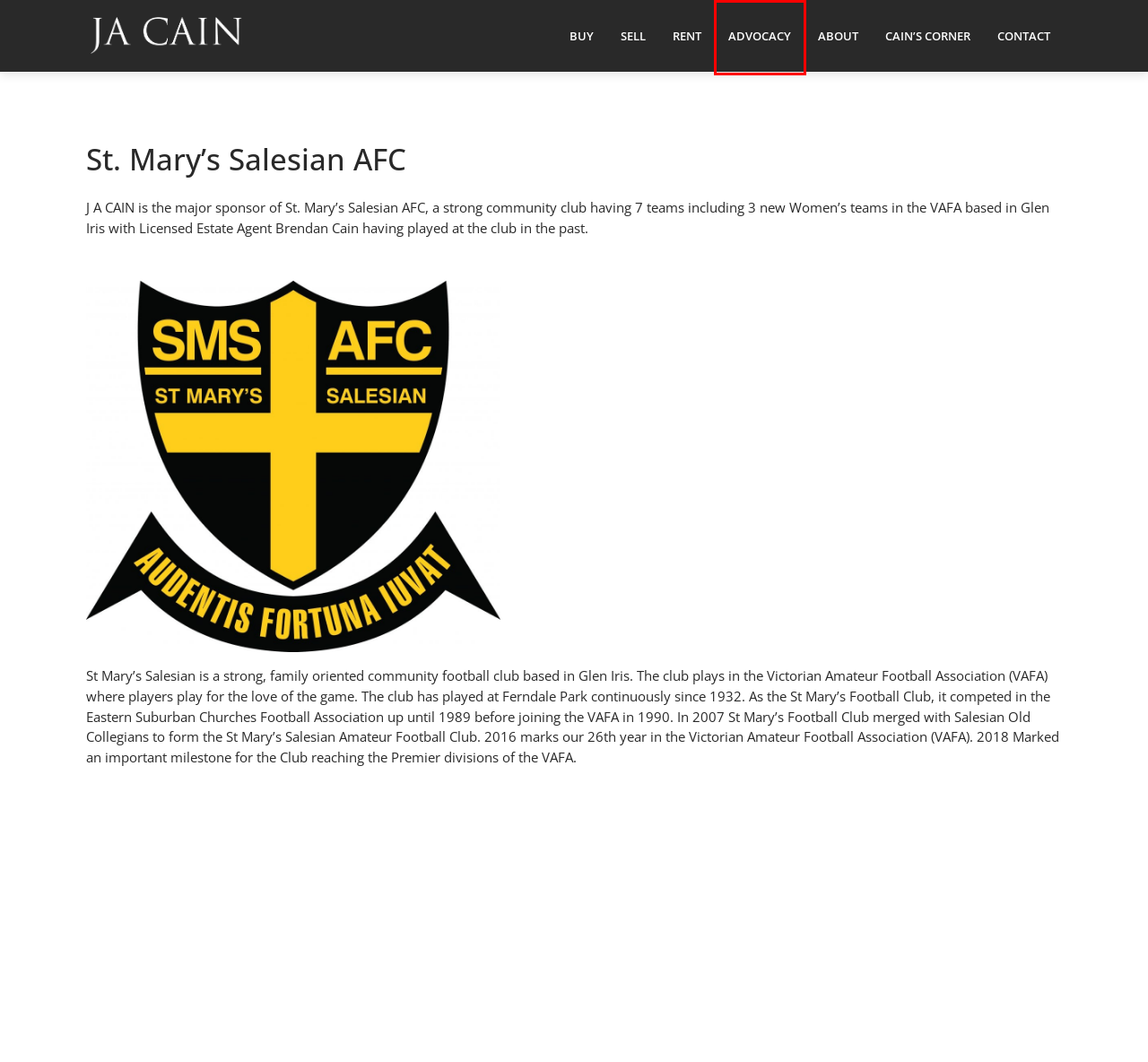You have a screenshot of a webpage with a red bounding box around an element. Identify the webpage description that best fits the new page that appears after clicking the selected element in the red bounding box. Here are the candidates:
A. Blog Articles - J A CAIN Real Estate
B. Advocacy - J A CAIN Real Estate
C. Sold Residential - J A CAIN Real Estate
D. Sold Commercial - J A CAIN Real Estate
E. Contact - J A CAIN Real Estate
F. Sponsorship - J A CAIN Real Estate
G. Home - J A CAIN Real Estate
H. Leased Rental Properties - J A CAIN Real Estate

B